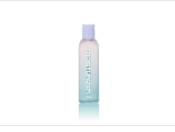What is the capacity of the toner bottle?
From the image, provide a succinct answer in one word or a short phrase.

200ml